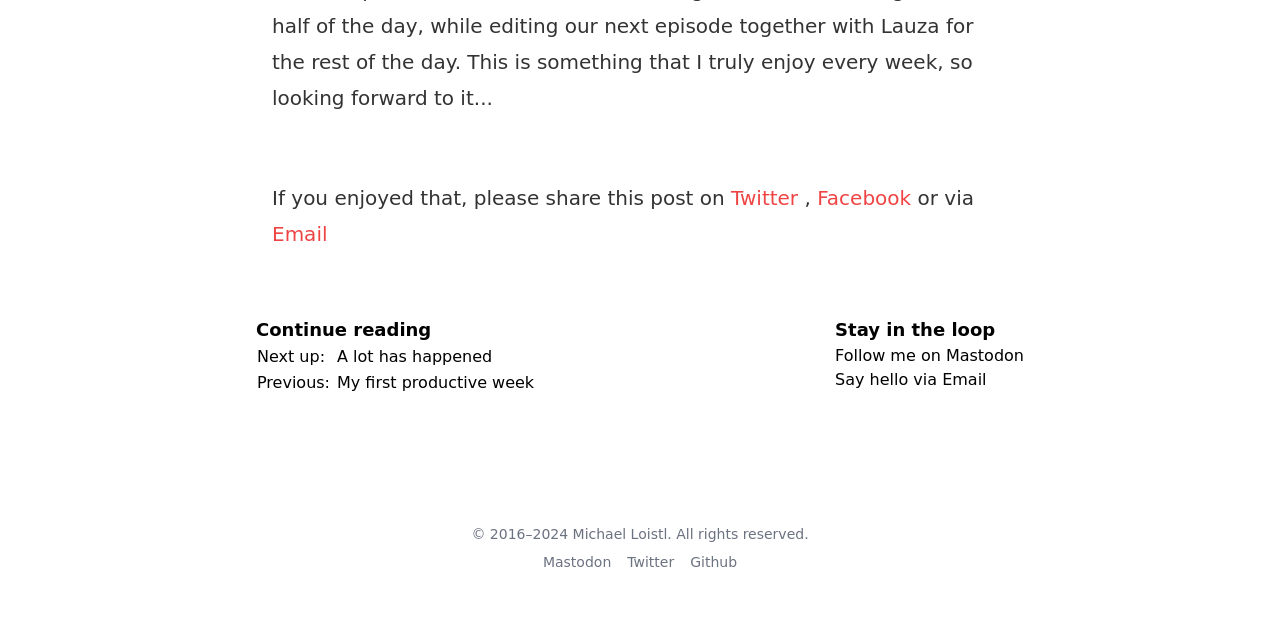Where is the 'Next up:' section?
Answer the question using a single word or phrase, according to the image.

Below 'Continue reading'